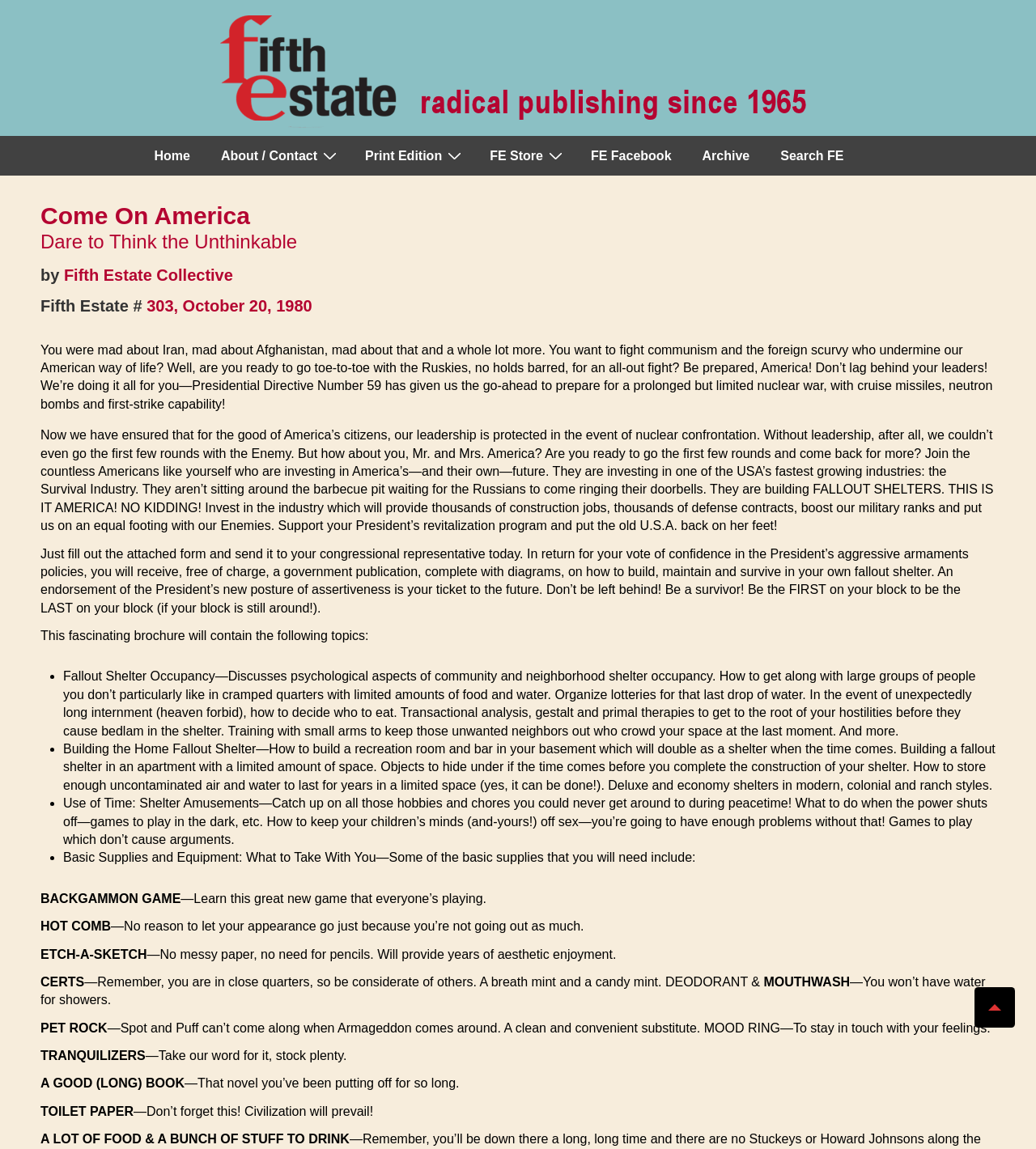Identify the bounding box for the described UI element: "Search FE".

[0.739, 0.119, 0.829, 0.153]